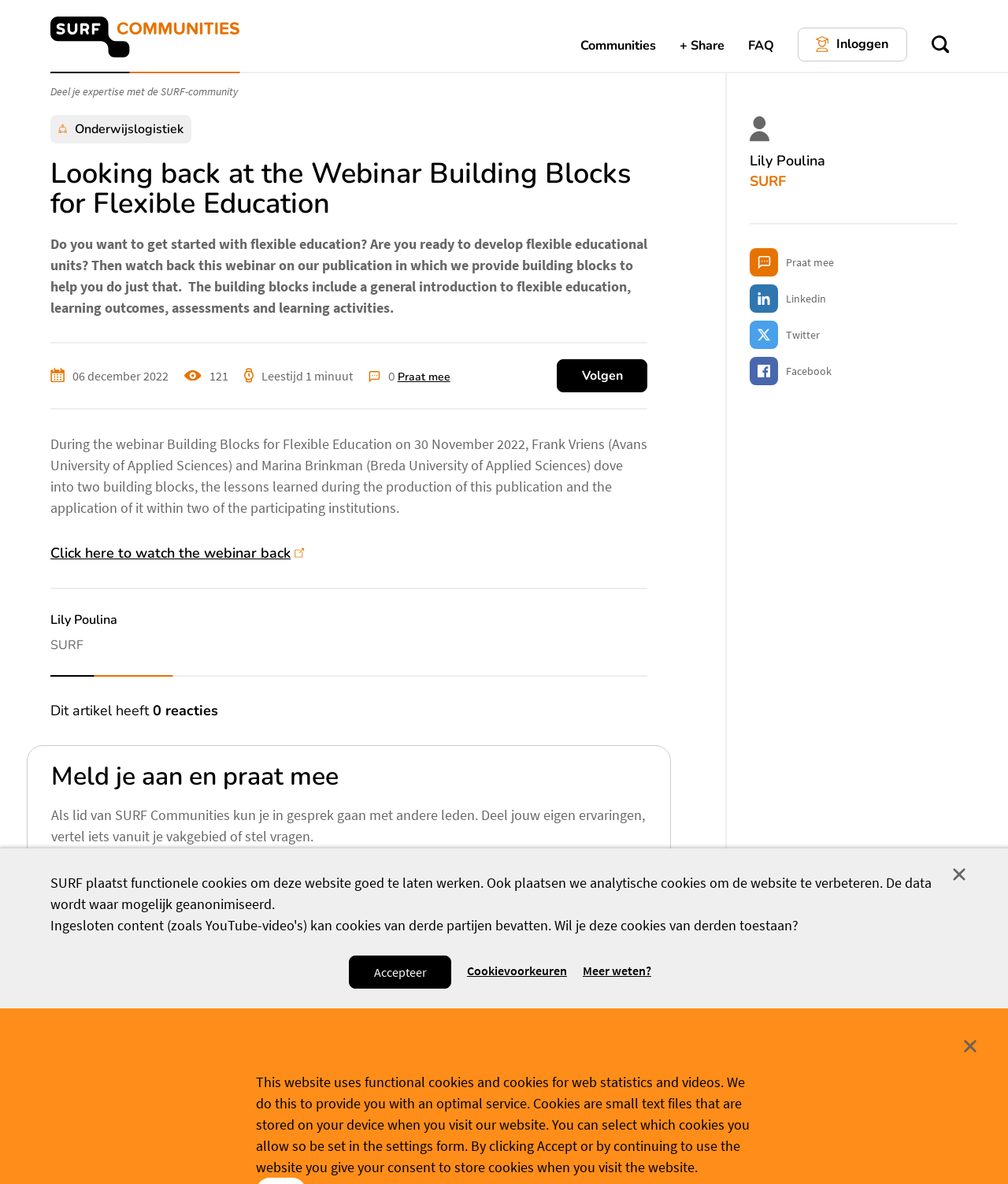Who are the speakers in the webinar?
Using the image, respond with a single word or phrase.

Frank Vriens and Marina Brinkman